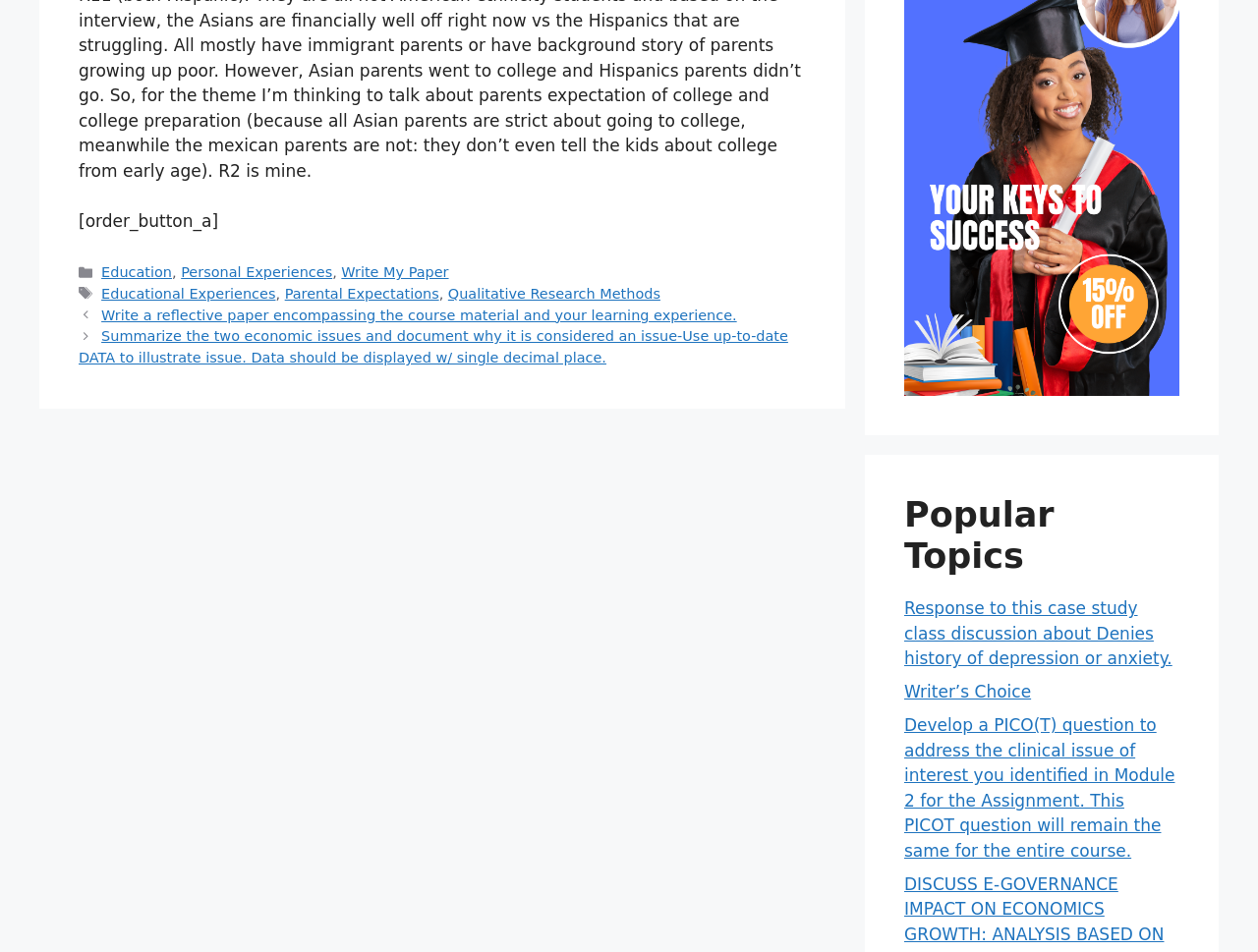What is the title of the section at the bottom?
Based on the content of the image, thoroughly explain and answer the question.

The section at the bottom of the webpage has a heading 'Popular Topics', which contains links to various topics such as 'Response to this case study class discussion about Denies history of depression or anxiety' and 'Writer’s Choice'.